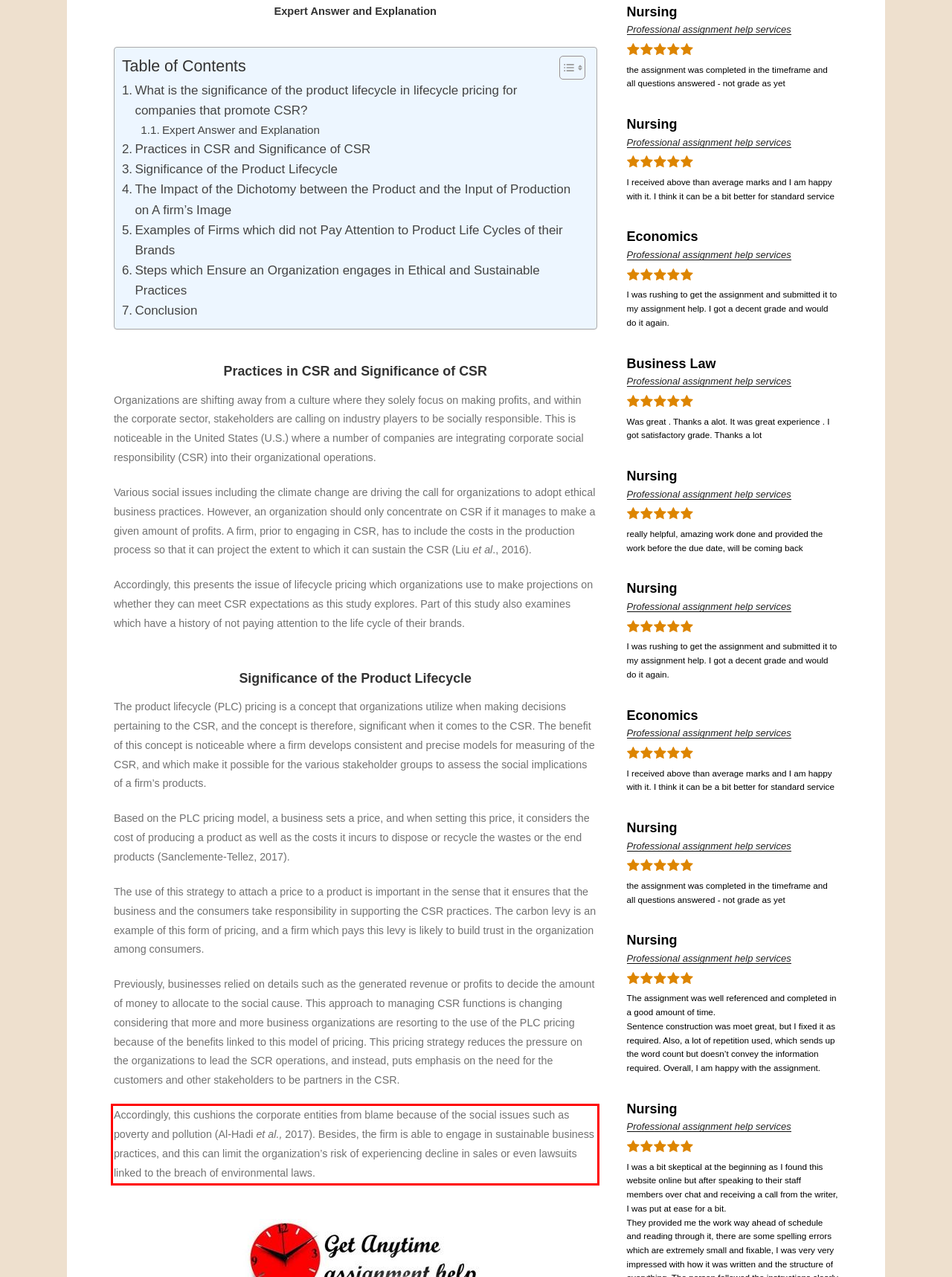Analyze the screenshot of the webpage that features a red bounding box and recognize the text content enclosed within this red bounding box.

Accordingly, this cushions the corporate entities from blame because of the social issues such as poverty and pollution (Al-Hadi et al., 2017). Besides, the firm is able to engage in sustainable business practices, and this can limit the organization’s risk of experiencing decline in sales or even lawsuits linked to the breach of environmental laws.